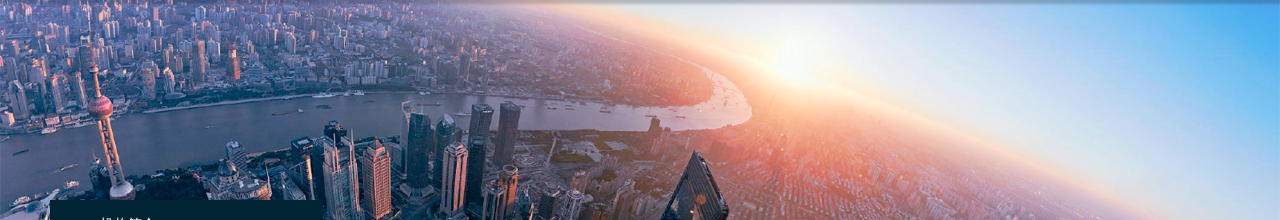What is the name of the tower with a pearl-like structure?
Refer to the screenshot and respond with a concise word or phrase.

Oriental Pearl Tower